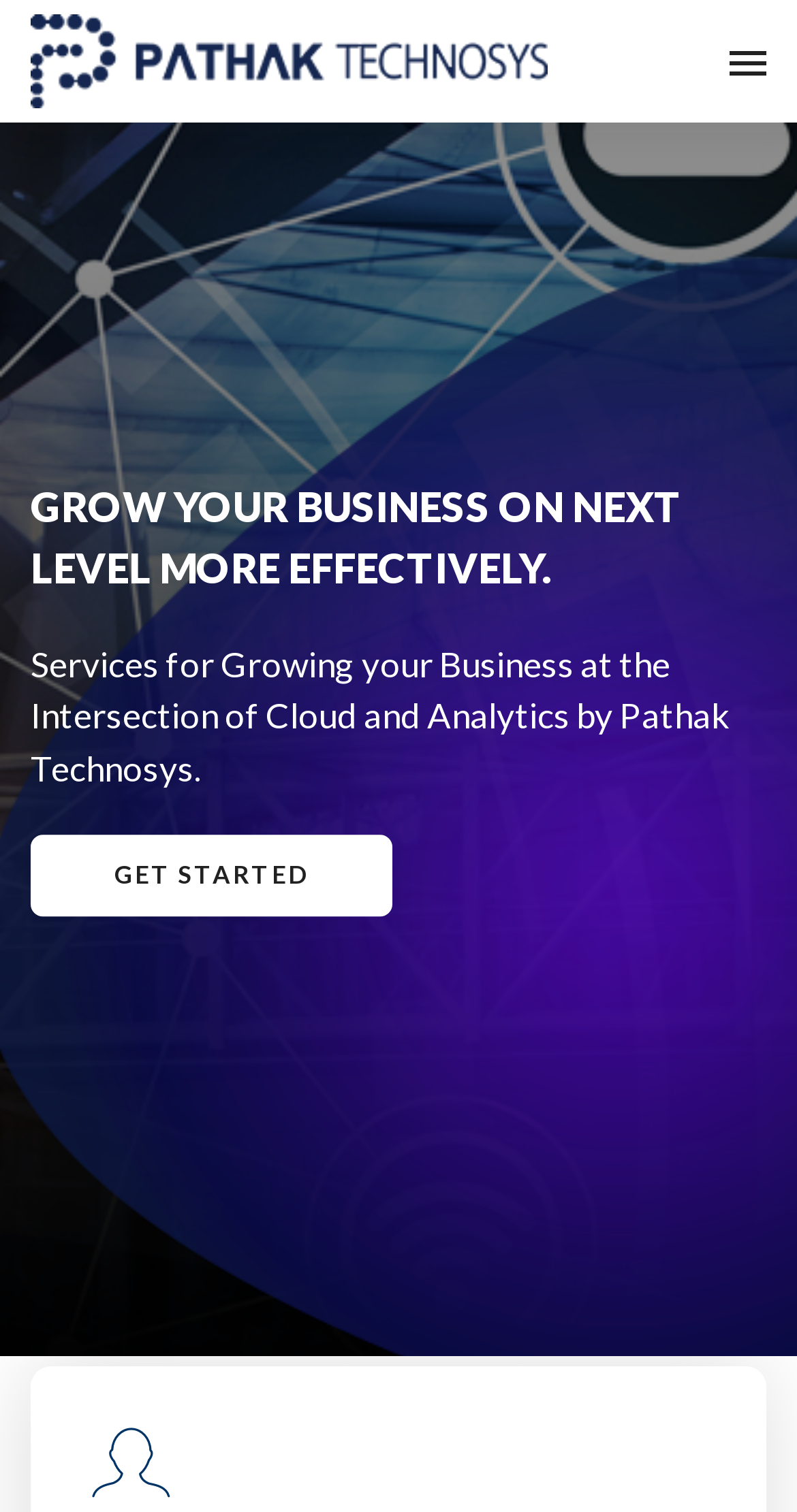Respond to the question below with a single word or phrase:
How many links are there on the webpage?

2